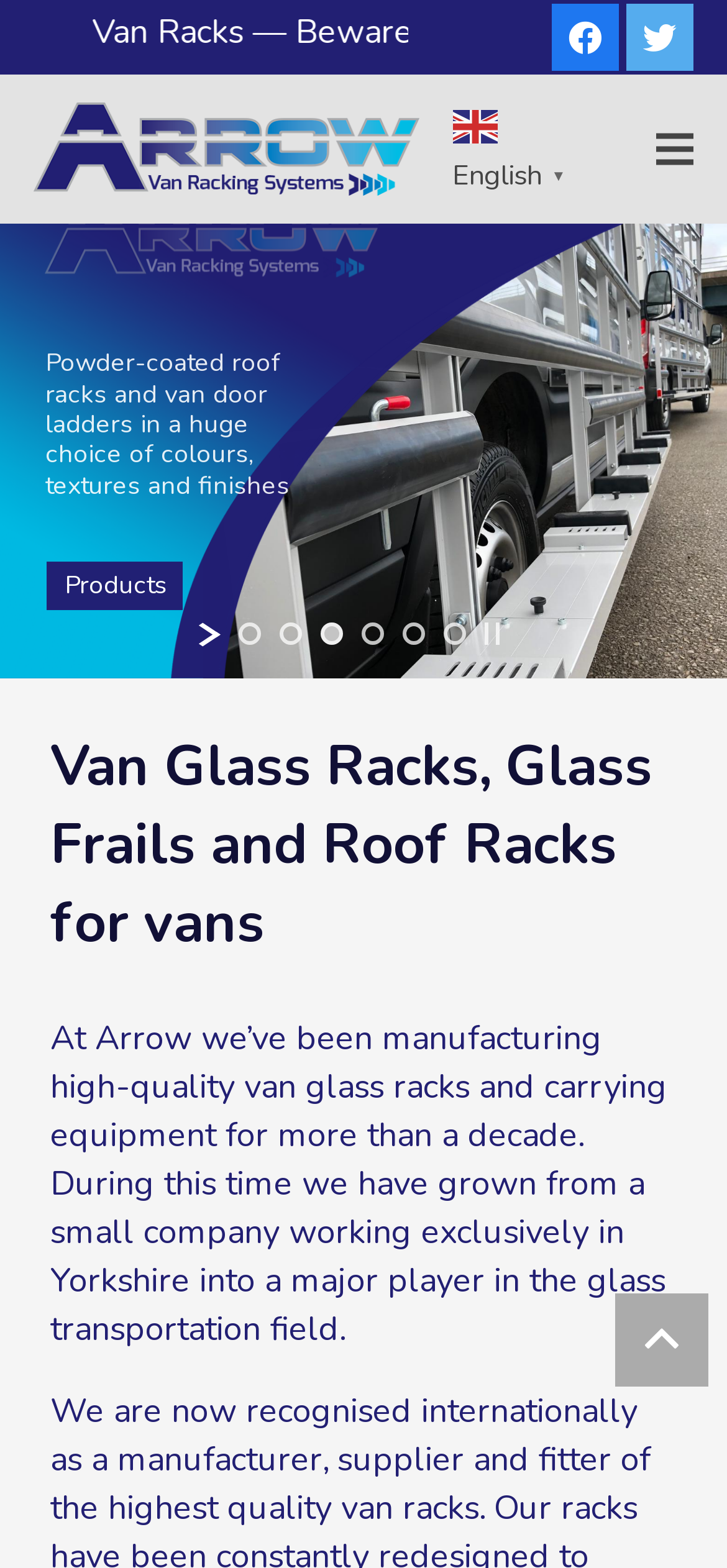Pinpoint the bounding box coordinates of the clickable element needed to complete the instruction: "Go back to top". The coordinates should be provided as four float numbers between 0 and 1: [left, top, right, bottom].

[0.846, 0.825, 0.974, 0.884]